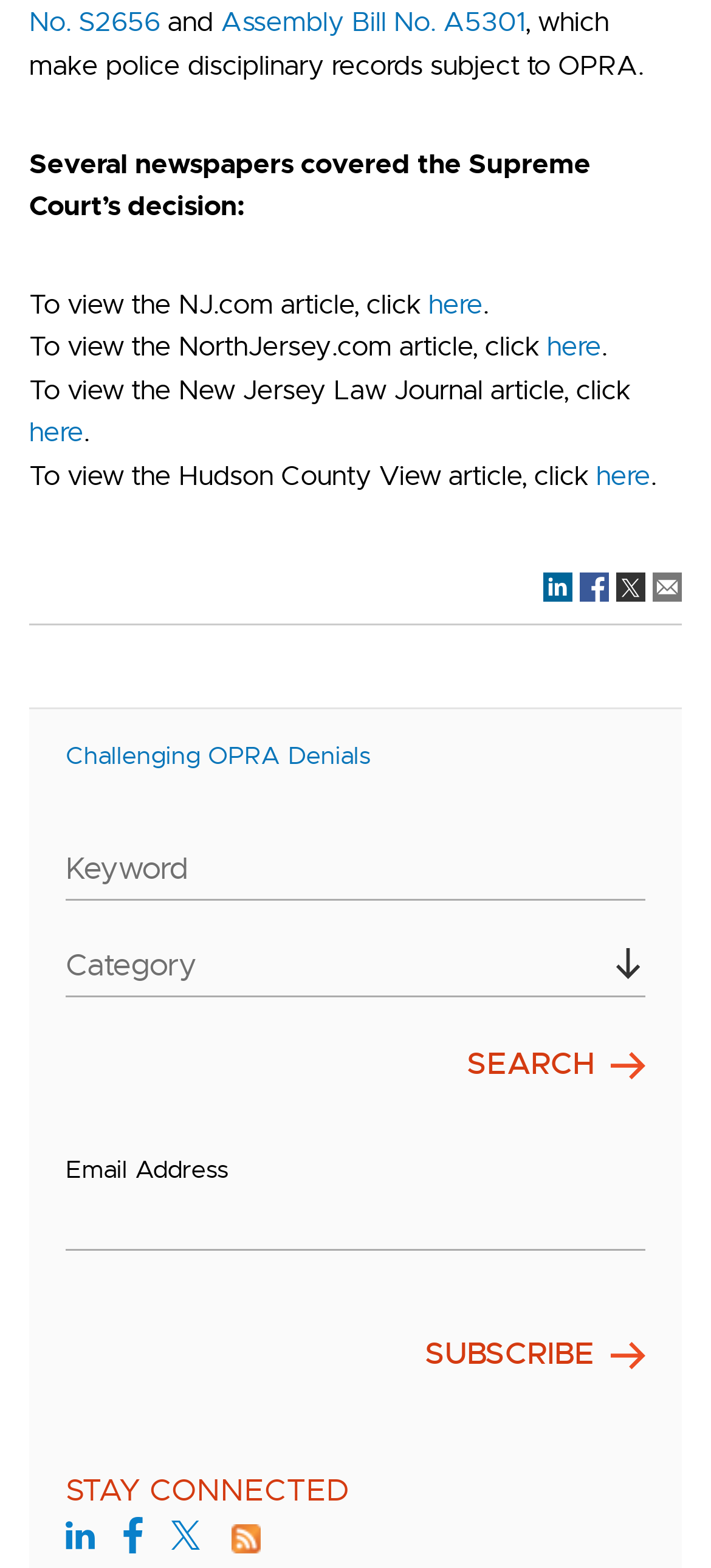Locate the bounding box coordinates of the clickable region to complete the following instruction: "View the NJ.com article."

[0.603, 0.183, 0.679, 0.204]